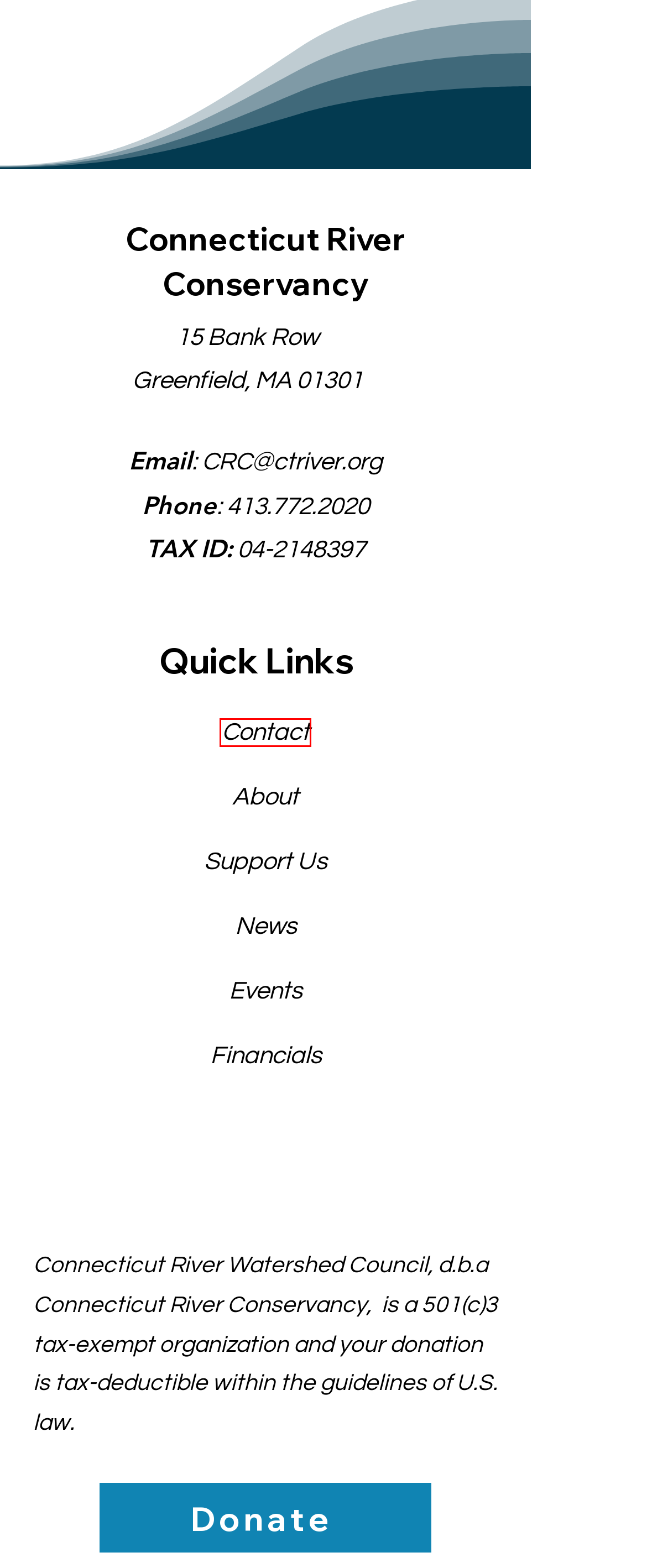You have a screenshot of a webpage with a red bounding box highlighting a UI element. Your task is to select the best webpage description that corresponds to the new webpage after clicking the element. Here are the descriptions:
A. Donate to Connecticut River Conservancy
B. Connecticut River Conservancy
C. Contact Connecticut River Conservancy
D. News | Connecticut River Conservancy
E. Privacy, Security, Terms
F. Search | Connecticut River Conservancy
G. Events | Connecticut River Conservancy
H. Email | Connecticut River Conservancy

C